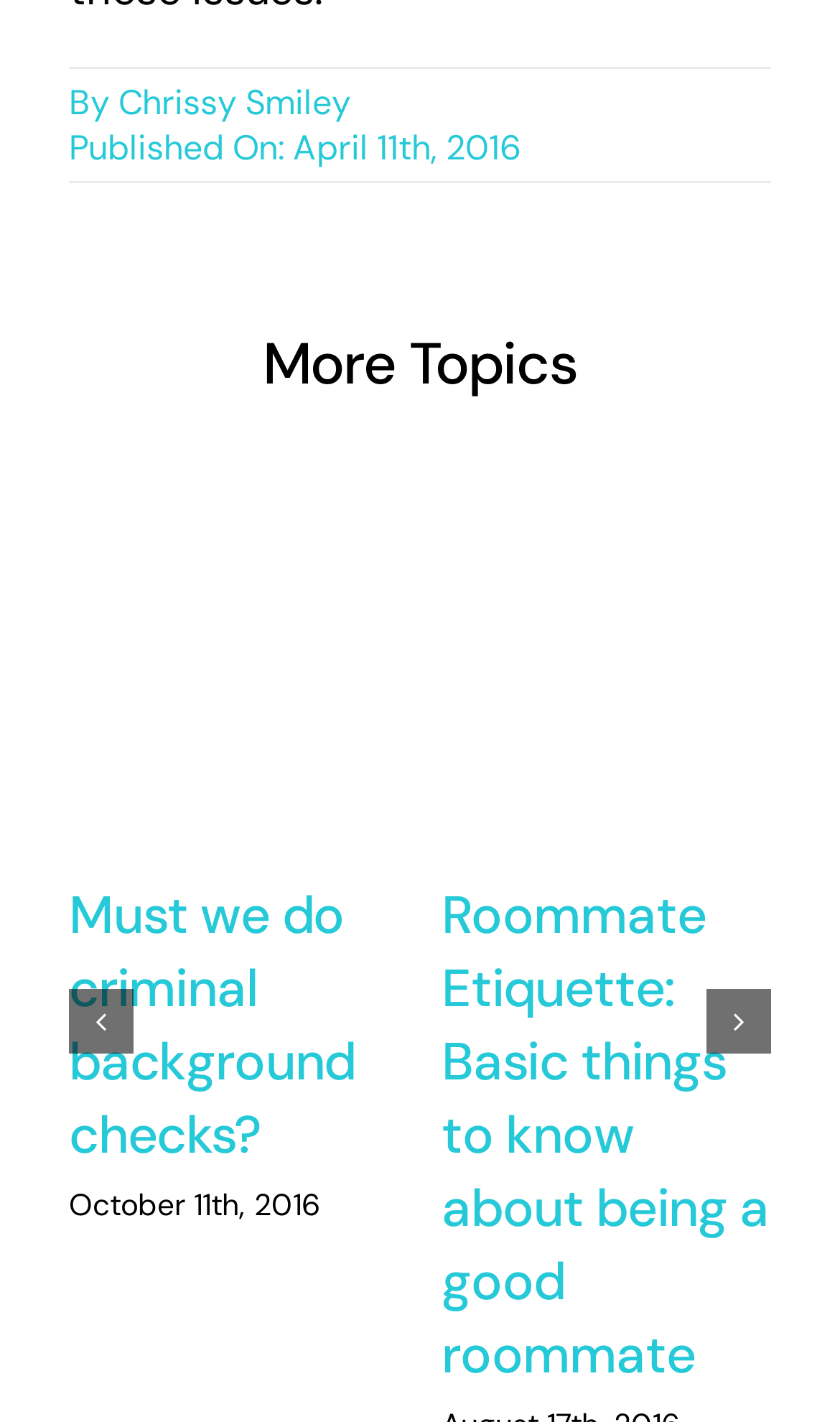Provide a one-word or brief phrase answer to the question:
How many navigation buttons are there on this page?

2